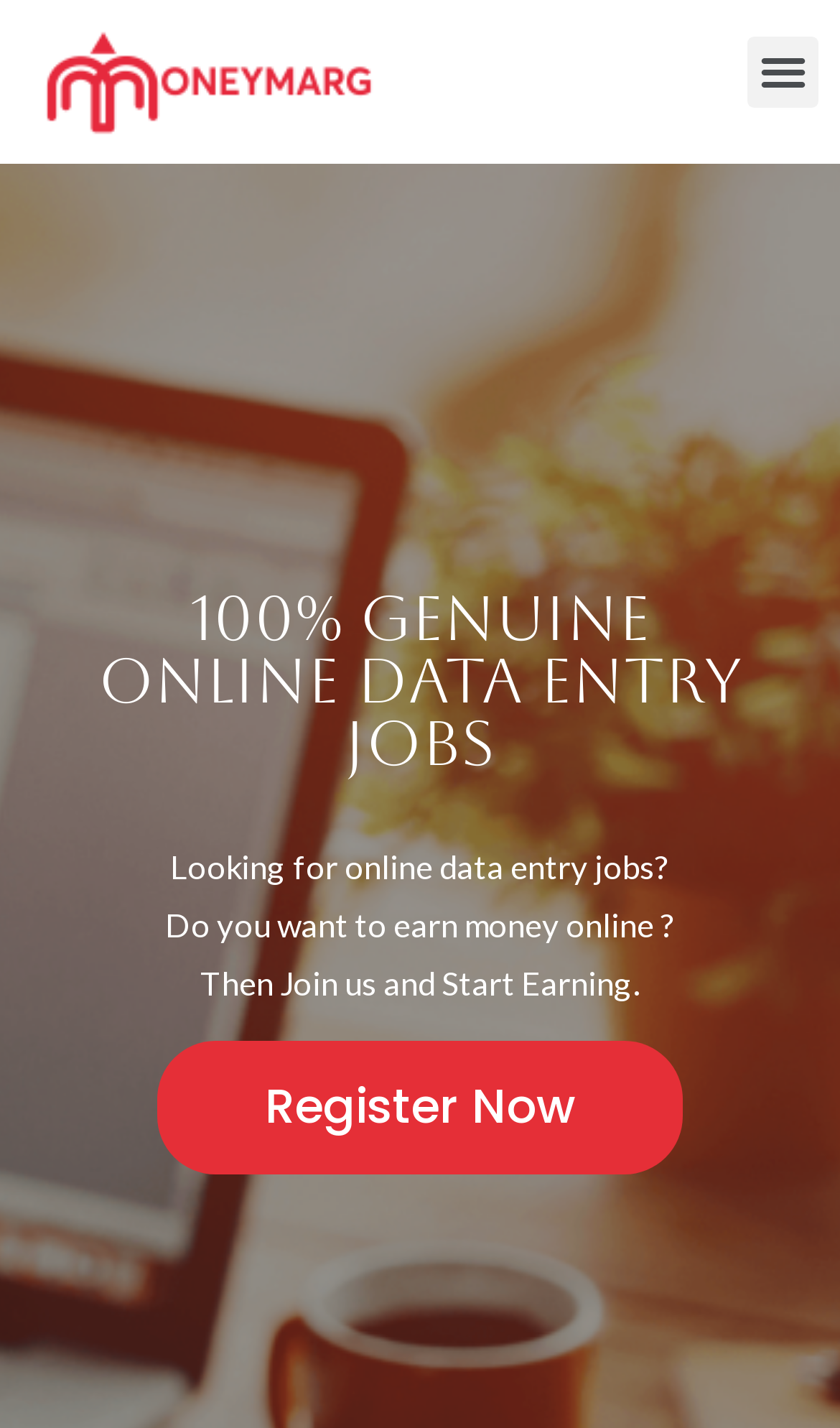What is the call-to-action on the webpage?
Based on the image, give a concise answer in the form of a single word or short phrase.

Register Now